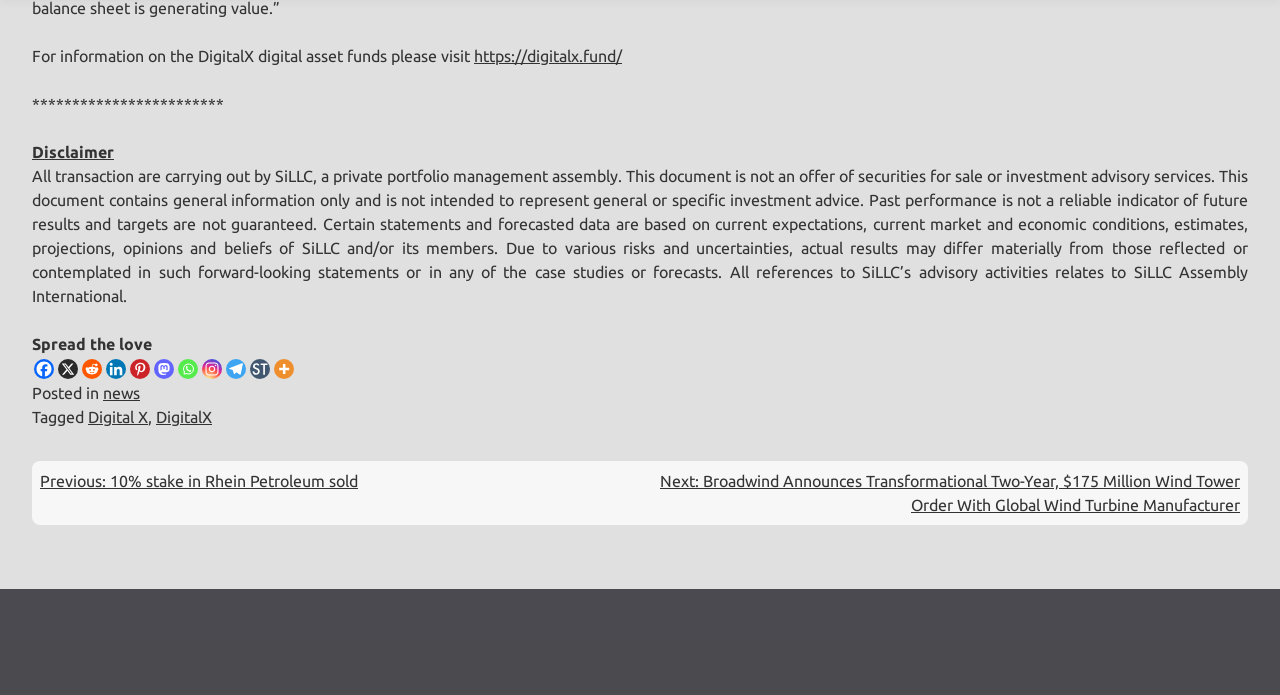Give a succinct answer to this question in a single word or phrase: 
How many navigation links are available?

2